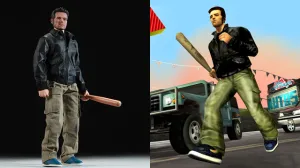Please answer the following query using a single word or phrase: 
Is the video game environment depicted in a realistic style?

No